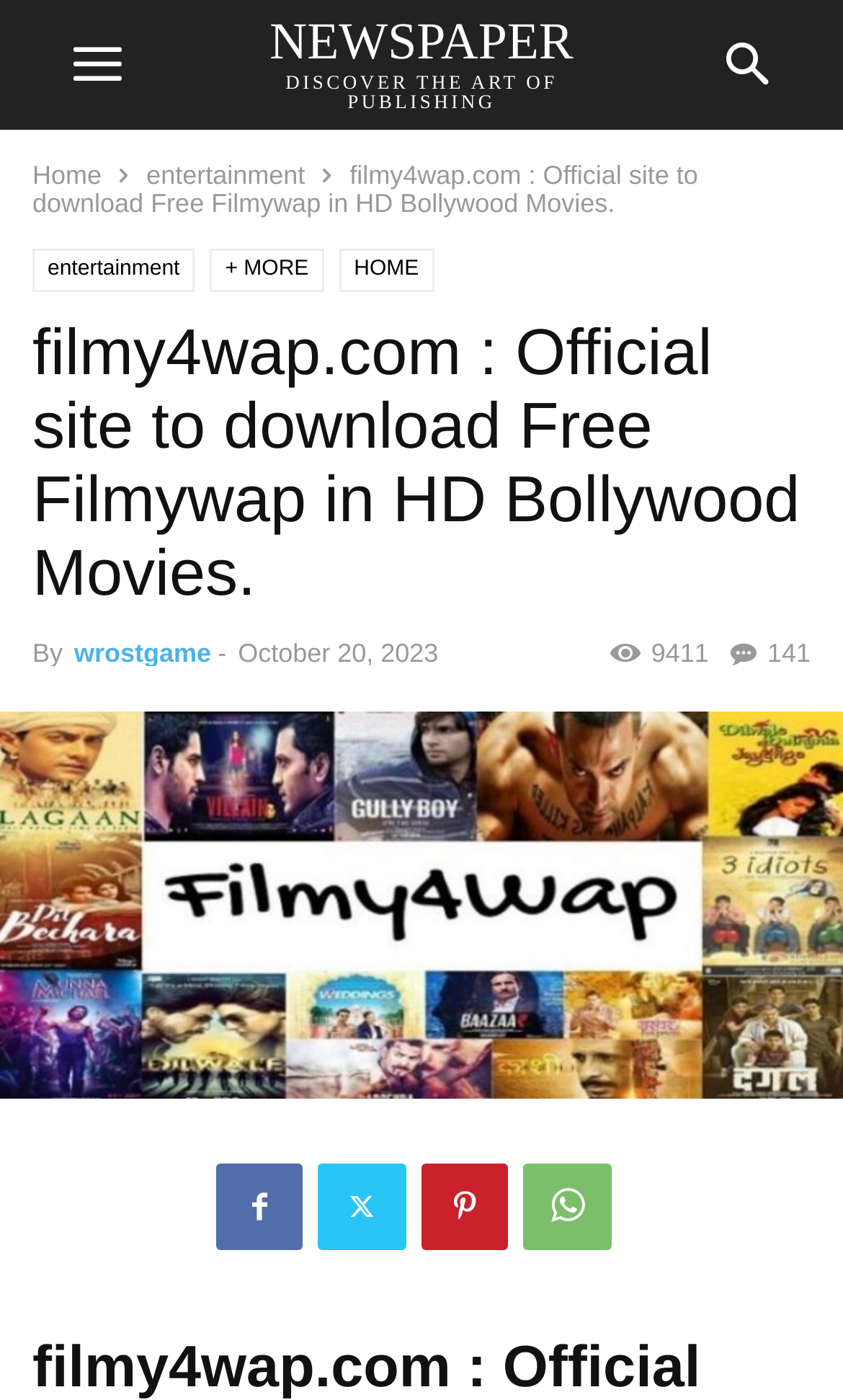Generate a thorough caption detailing the webpage content.

The webpage is a movie download website called Filmy4wap, which offers links to download the latest Bollywood and Hollywood movies. At the top left corner, there is a link to "NEWSPAPER DISCOVER THE ART OF PUBLISHING". Below it, there are three links: "Home", "entertainment", and a static text "filmy4wap.com : Official site to download Free Filmywap in HD Bollywood Movies.".

To the right of the static text, there are three more links: "entertainment", "+ MORE", and "HOME". Below these links, there is a header section that spans almost the entire width of the page. Within this section, there is a heading with the same text as the static text above, followed by a "By" label, a link to "wrostgame", a hyphen, a time element showing the date "October 20, 2023", a link with an icon and the text "141", and a static text "9411".

Below the header section, there is a large link that spans the entire width of the page, with the same text as the static text and heading above. Above this link, there is an image that also spans the entire width of the page. At the bottom of the page, there are four social media links represented by icons.

Overall, the webpage has a simple layout with a focus on providing links to download movies and some basic information about the website.